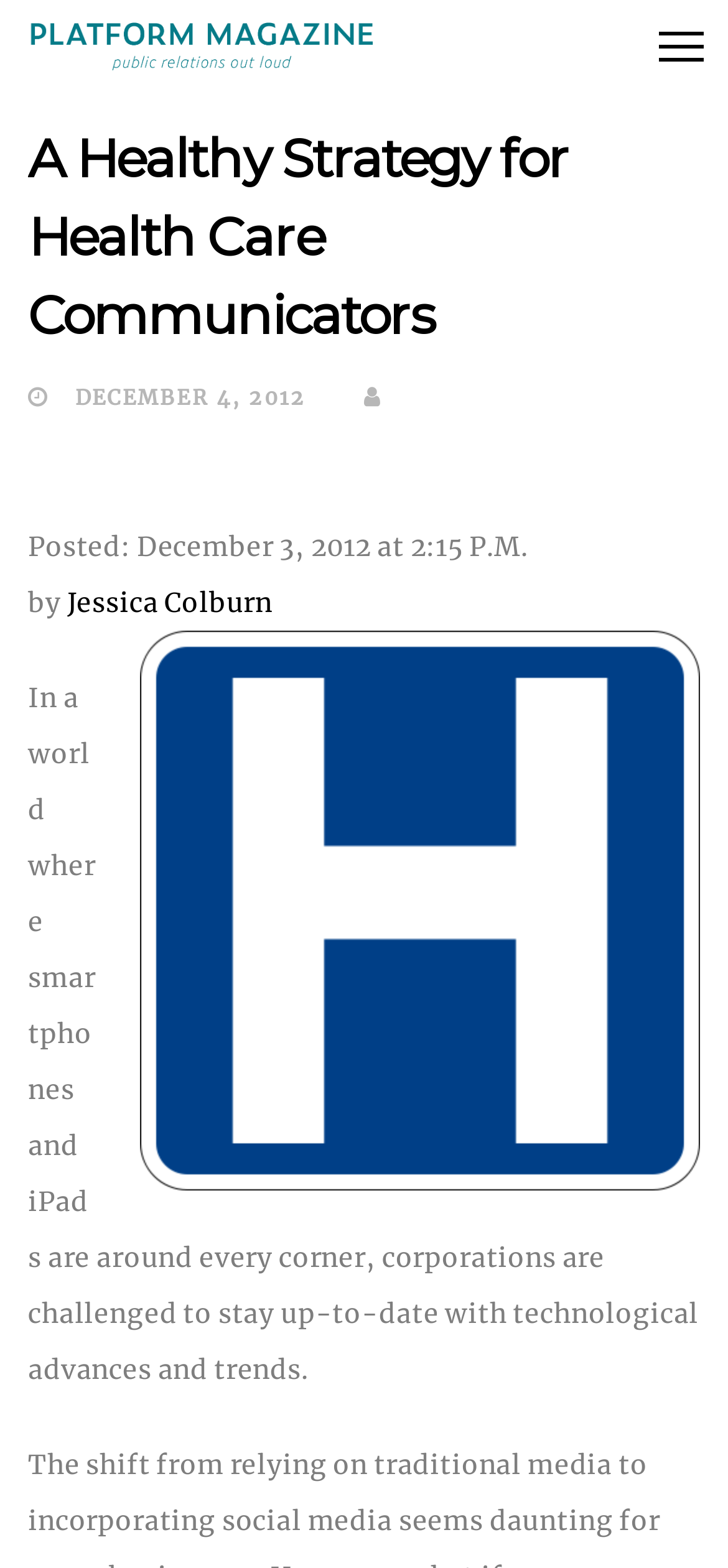Please identify the webpage's heading and generate its text content.

A Healthy Strategy for Health Care Communicators